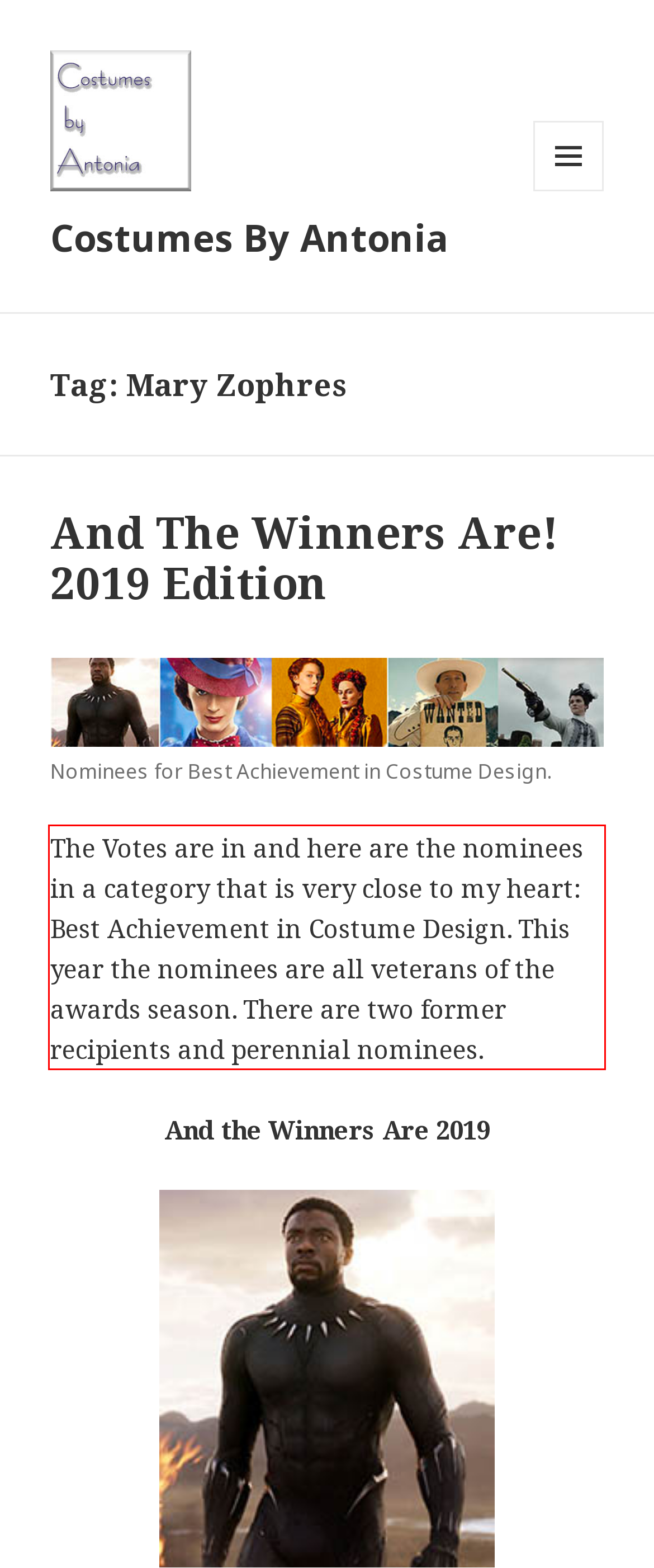Within the screenshot of the webpage, locate the red bounding box and use OCR to identify and provide the text content inside it.

The Votes are in and here are the nominees in a category that is very close to my heart: Best Achievement in Costume Design. This year the nominees are all veterans of the awards season. There are two former recipients and perennial nominees.